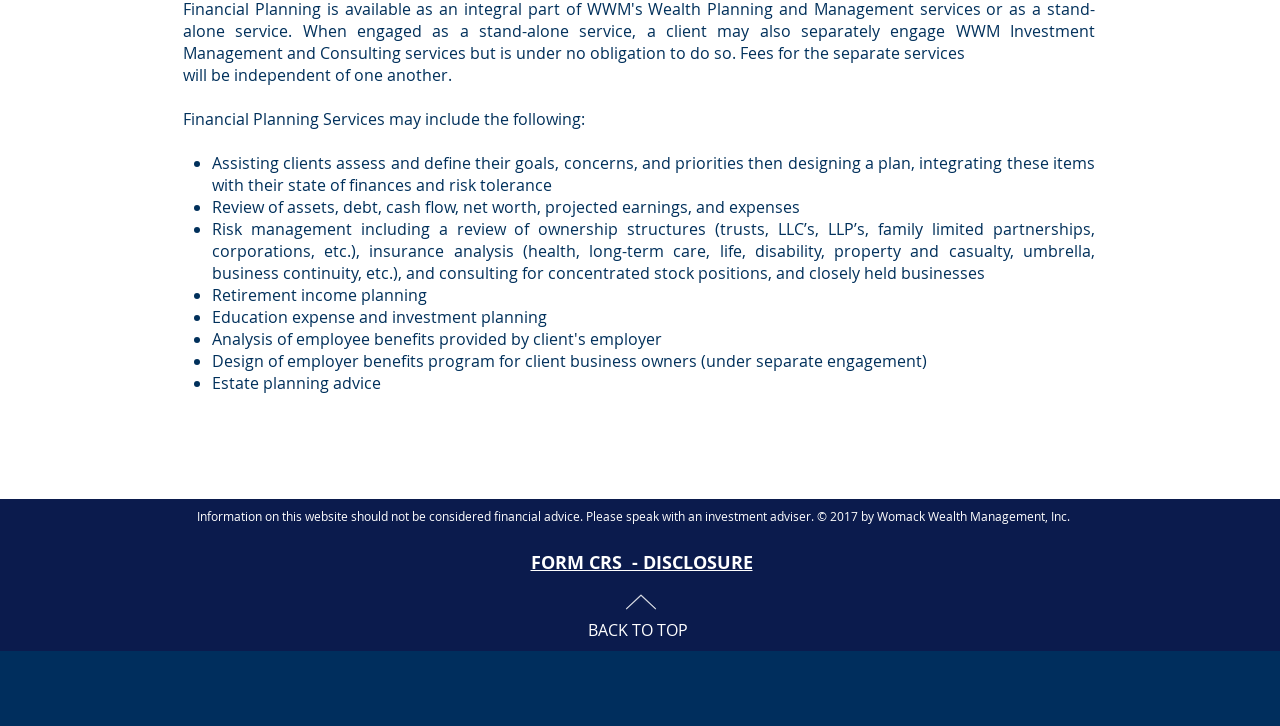Find the bounding box coordinates for the HTML element described in this sentence: "aria-label="Twitter Social Icon"". Provide the coordinates as four float numbers between 0 and 1, in the format [left, top, right, bottom].

[0.827, 0.74, 0.845, 0.771]